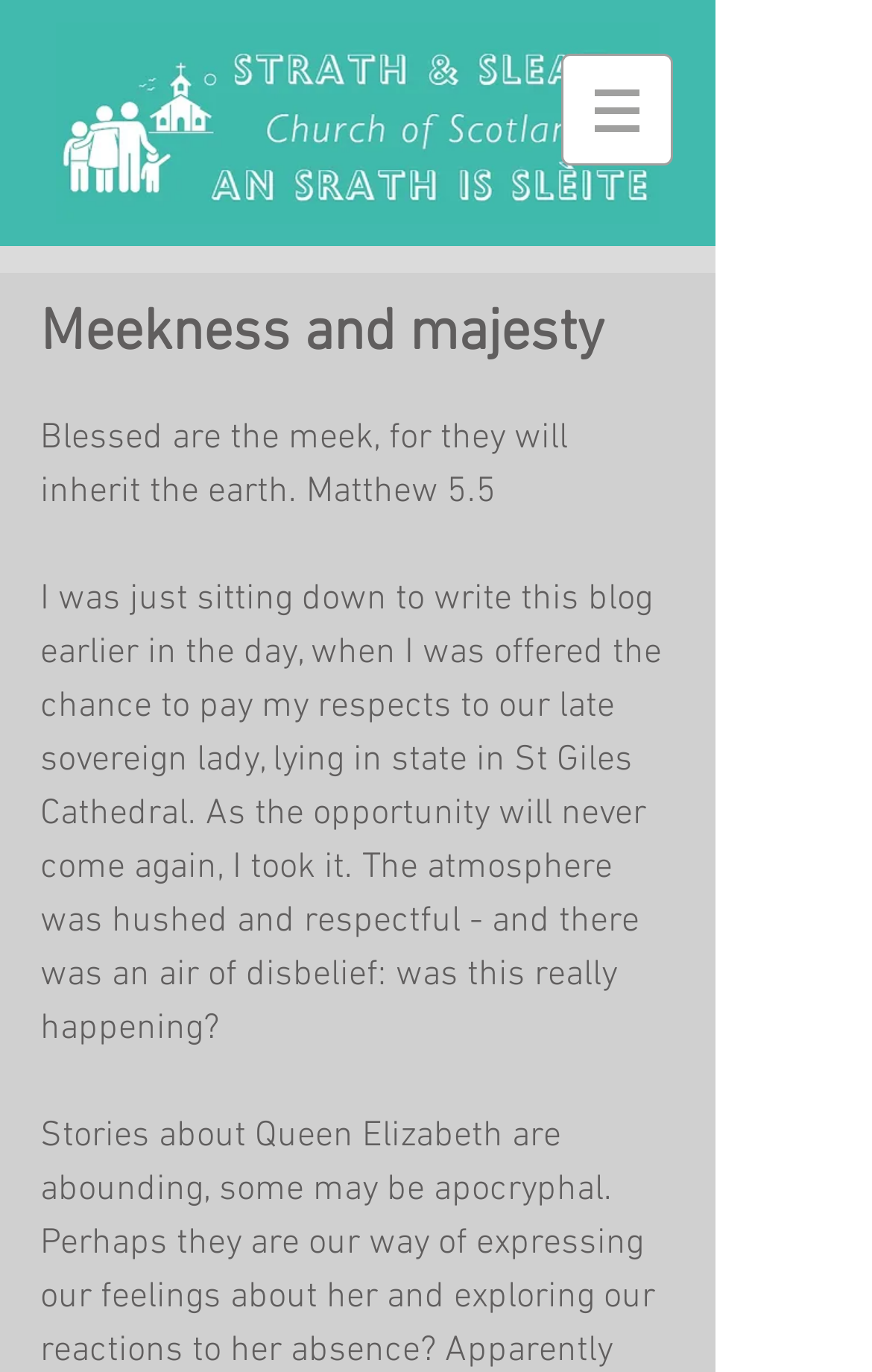Using the details from the image, please elaborate on the following question: What is the Bible verse mentioned in the text?

I read the text in the StaticText element and found the Bible verse mentioned, which is Matthew 5.5.